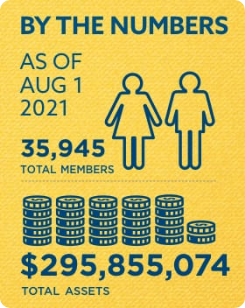What is the total amount of assets?
Give a detailed response to the question by analyzing the screenshot.

The infographic highlights the impressive total assets of $295,855,074, emphasizing the organization's financial strength and stability, through a striking visual of stacked coins.